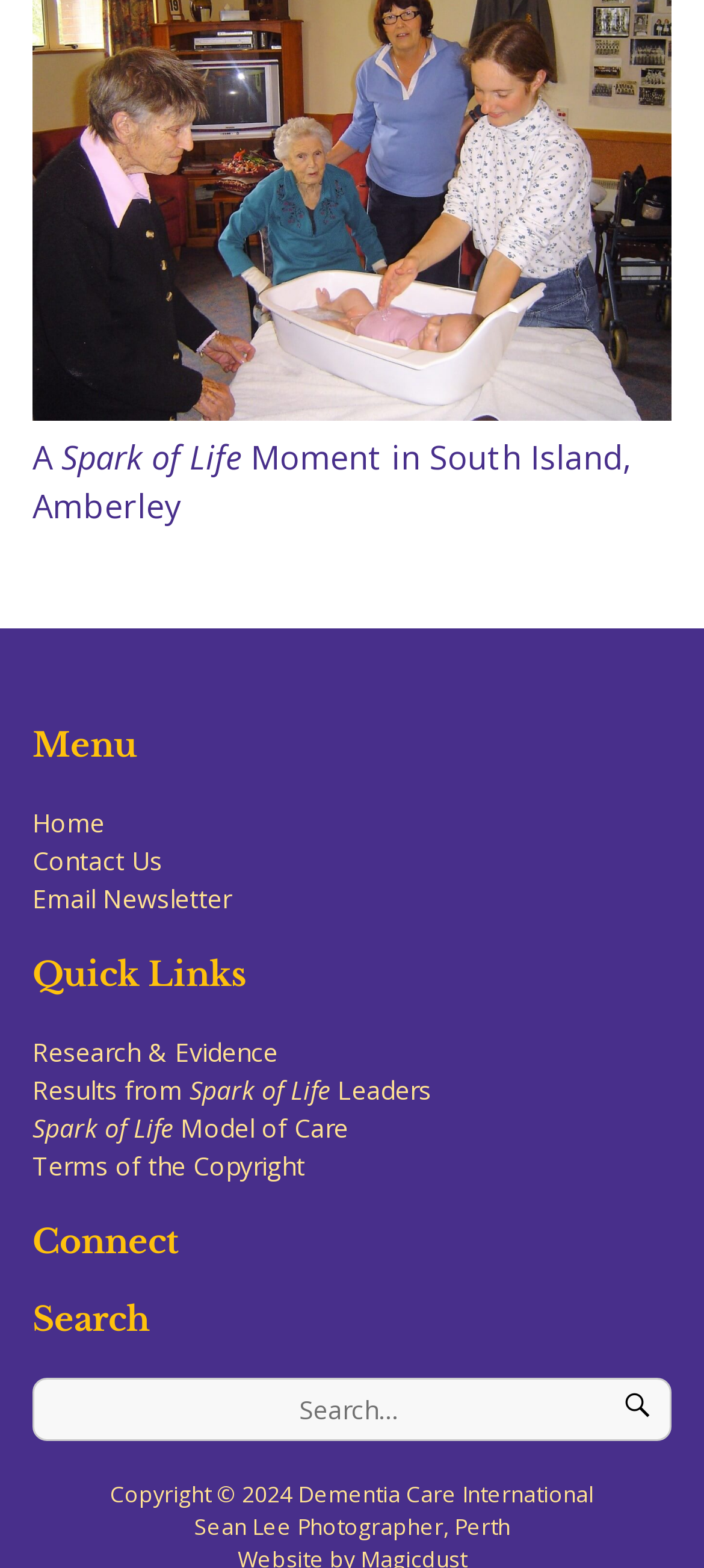What is the year of copyright?
Please respond to the question thoroughly and include all relevant details.

The year of copyright can be found at the bottom of the webpage, where it says 'Copyright © 2024'.